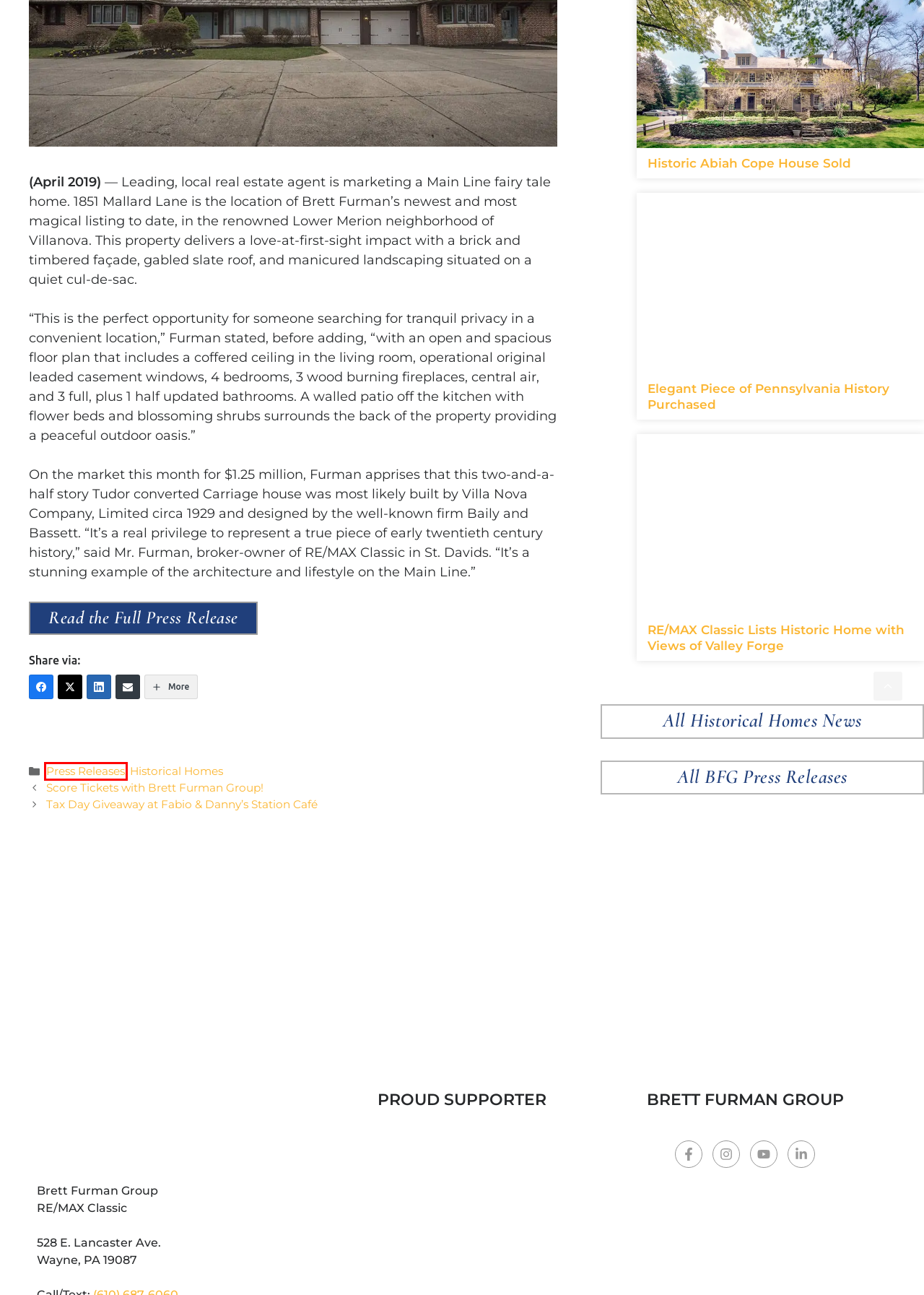You are provided a screenshot of a webpage featuring a red bounding box around a UI element. Choose the webpage description that most accurately represents the new webpage after clicking the element within the red bounding box. Here are the candidates:
A. Brett Furman Group Newsetter Signup | Real Estate News
B. Press Releases Archives |
C. Historical Homes Archives |
D. Elegant Piece of Pennsylvania History Purchased | Brett Furman Group
E. RE/MAX Classic Lists Historic Home with Views of Valley Forge | Brett Furman Group
F. Tax Day Giveaway at Fabio & Danny’s Station Café | Brett Furman Group
G. Score Tickets with Brett Furman Group! | Brett Furman Group
H. Brett Furman Group Earns Annual Sales Production Award -- Brett Furman Group | PRLog

B